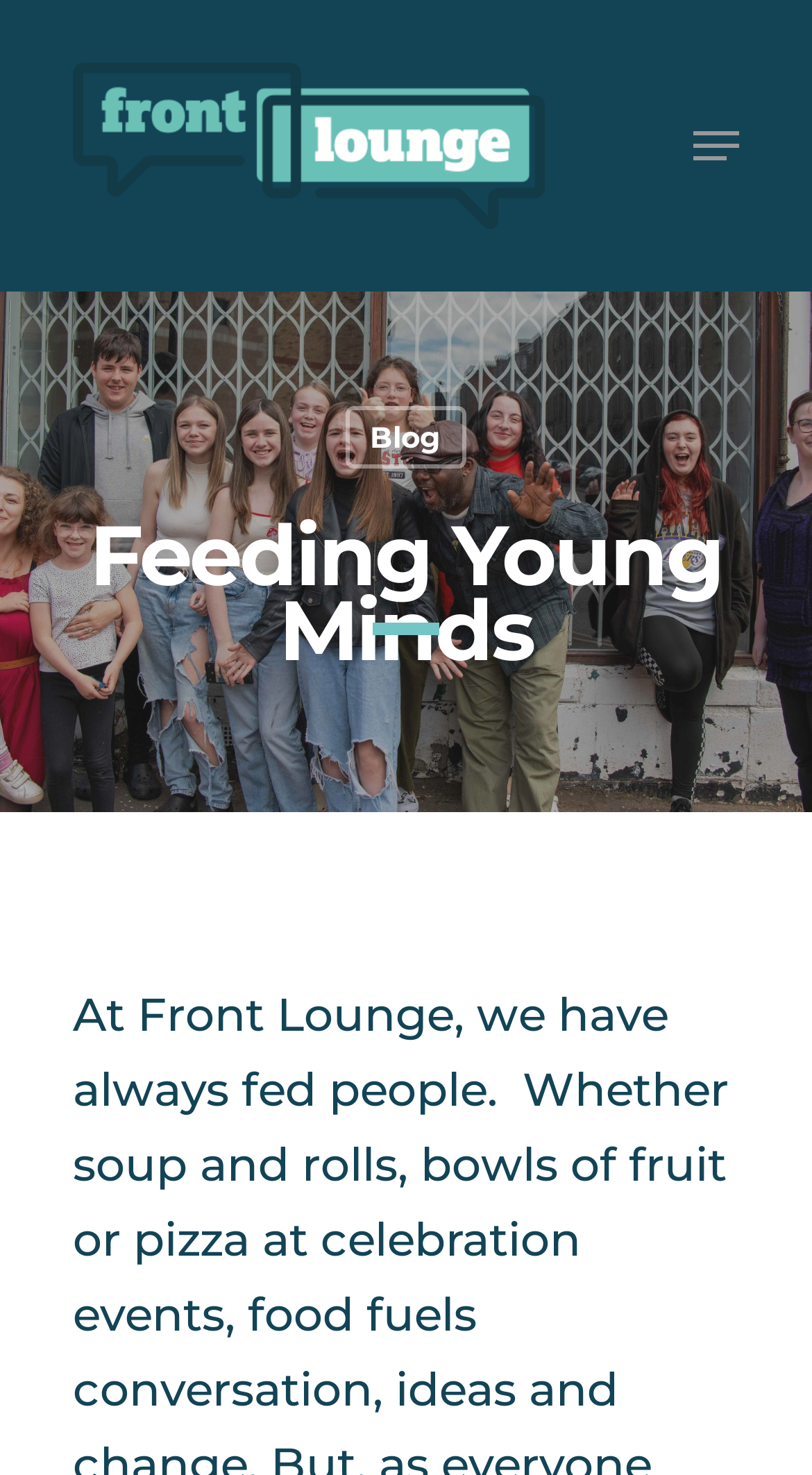What is the name of the image on the top left?
Provide a one-word or short-phrase answer based on the image.

Front Lounge